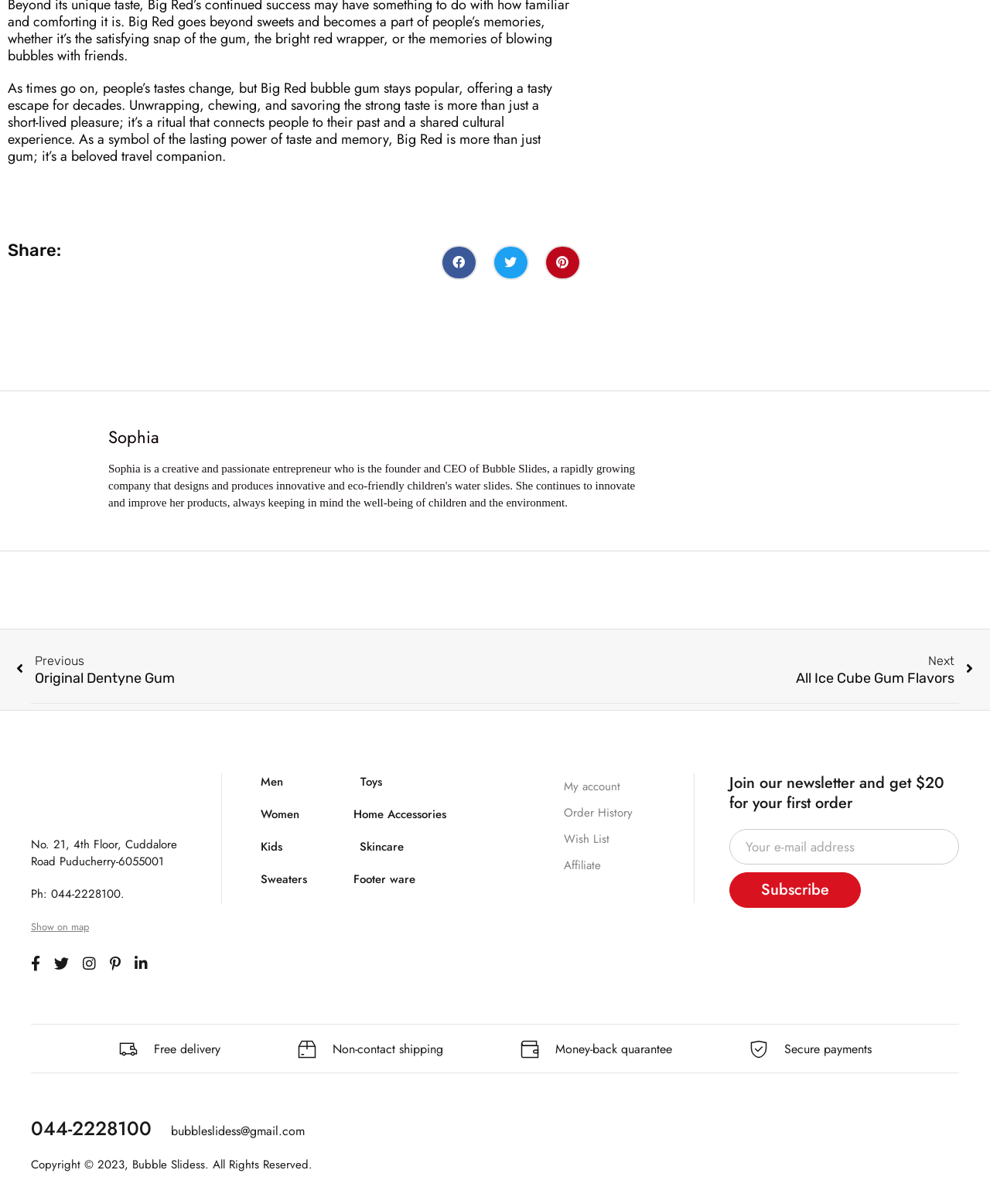What is the phone number of the company?
Provide an in-depth answer to the question, covering all aspects.

The webpage has a phone number '044-2228100' mentioned twice, once in the address section and once at the bottom of the page, which indicates that it is the phone number of the company.